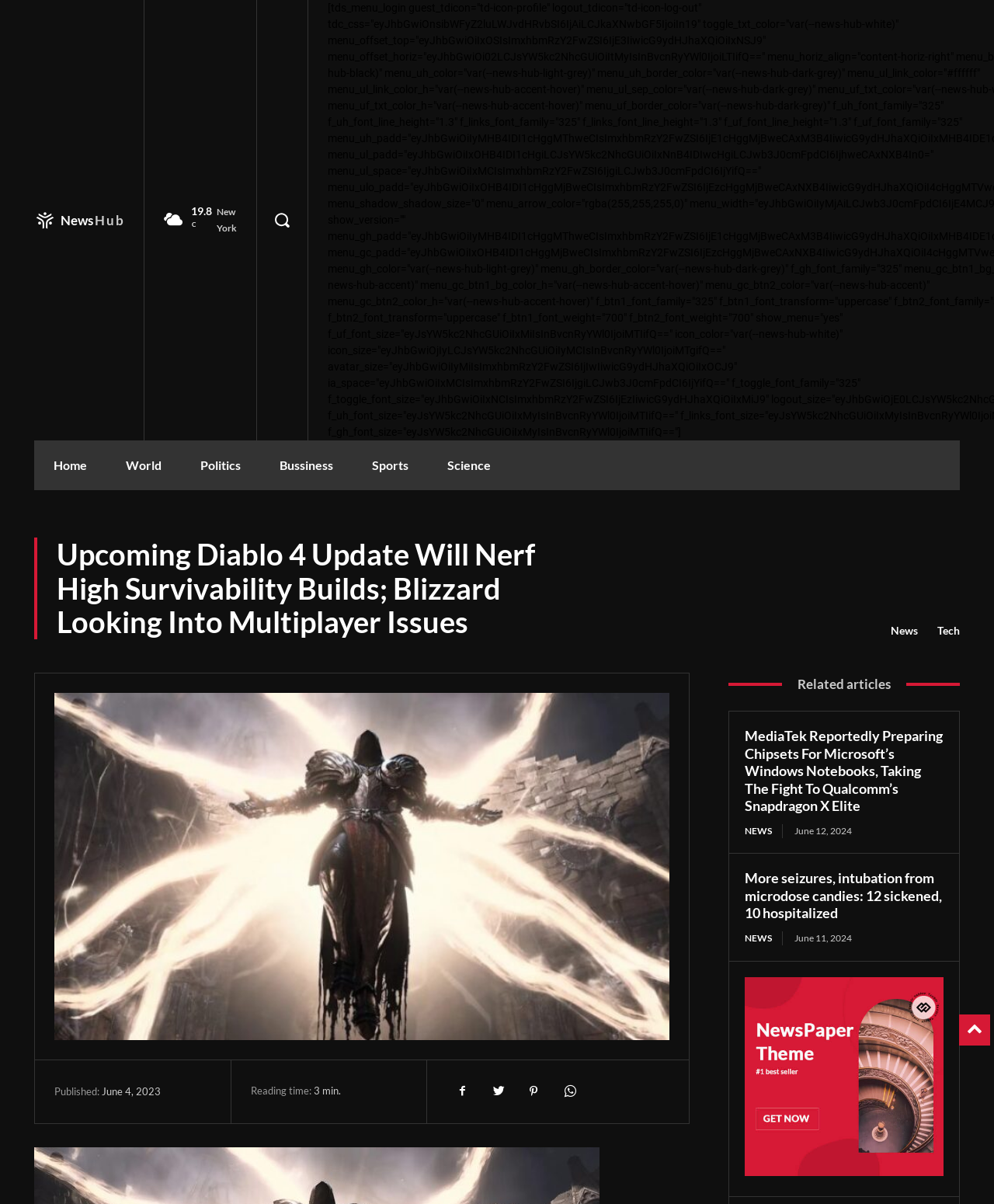What is the current temperature?
Please give a detailed and thorough answer to the question, covering all relevant points.

I found the current temperature by looking at the top-right corner of the webpage, where it says '19.8 C' next to the location 'New York'.